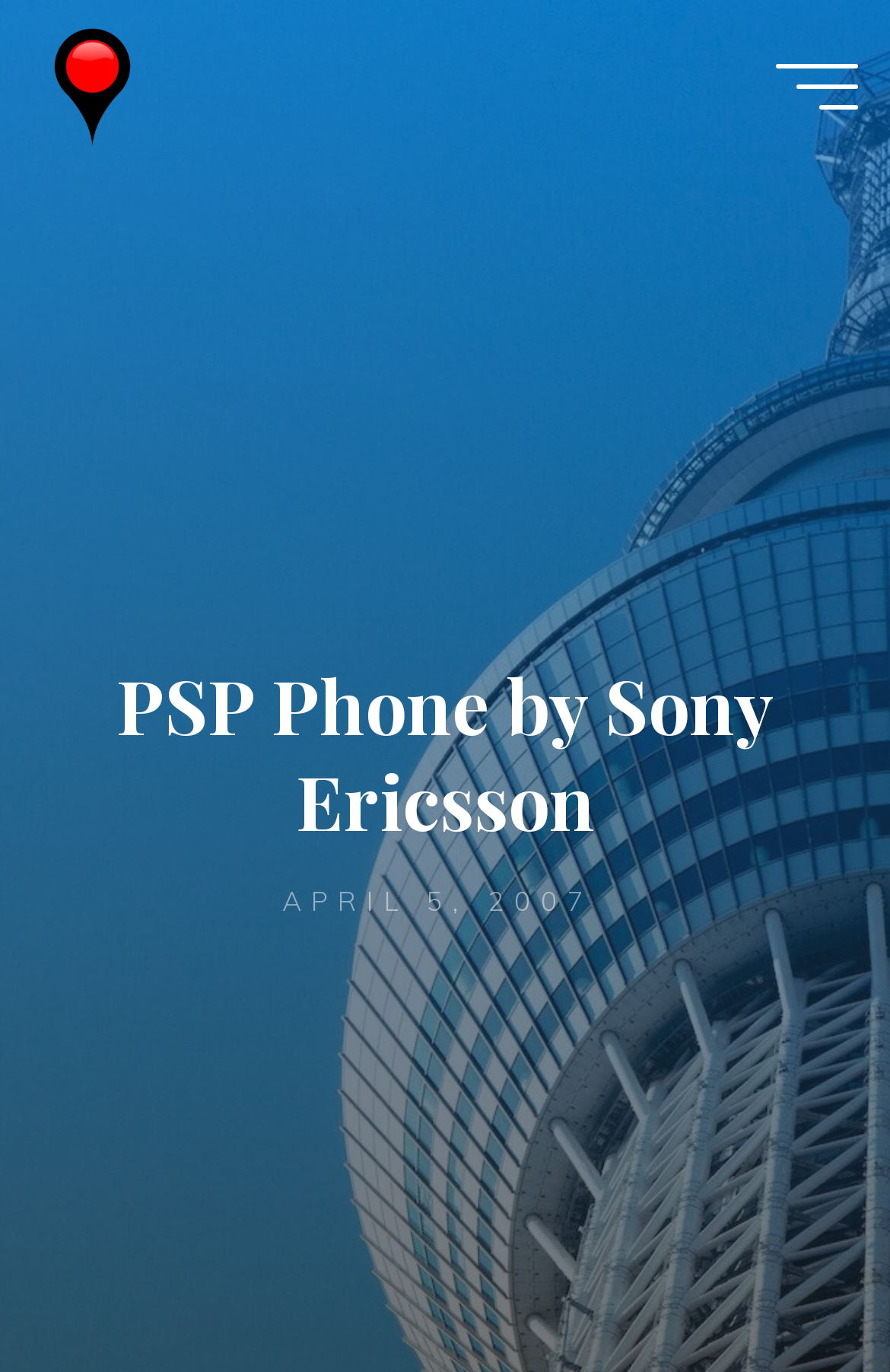Illustrate the webpage with a detailed description.

The webpage is about the rumored development of a next-generation PlayStation Portable (PSP) phone by Sony Ericsson. At the top left of the page, there is a link and an image, both labeled "Wireless Watch Japan", which suggests that the website or article is from Wireless Watch Japan. 

Below the top-left corner, there is another link, also labeled "Wireless Watch Japan", which is positioned more centrally. 

On the top right side of the page, there is a button labeled "Main menu". 

The main content of the page is a title, "PSP Phone by Sony Ericsson", which is centered near the top of the page. 

Below the title, there is a timestamp, "APRIL 5, 2007", which indicates the date the article or news was published. 

The webpage appears to be discussing the rumors surrounding the development of a PSP phone, with the provided meta description hinting at the content of the article.